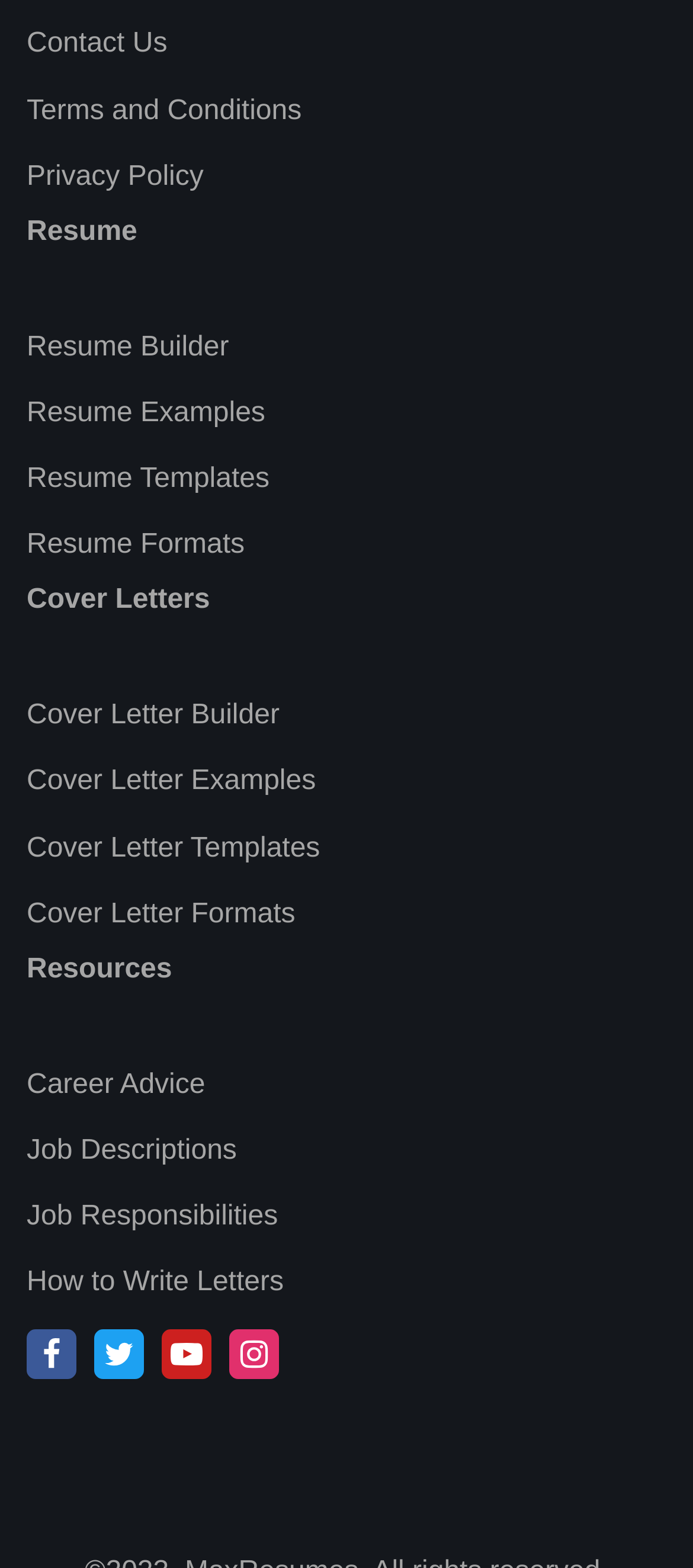Please locate the bounding box coordinates of the region I need to click to follow this instruction: "View Cover Letter Examples".

[0.038, 0.489, 0.456, 0.508]